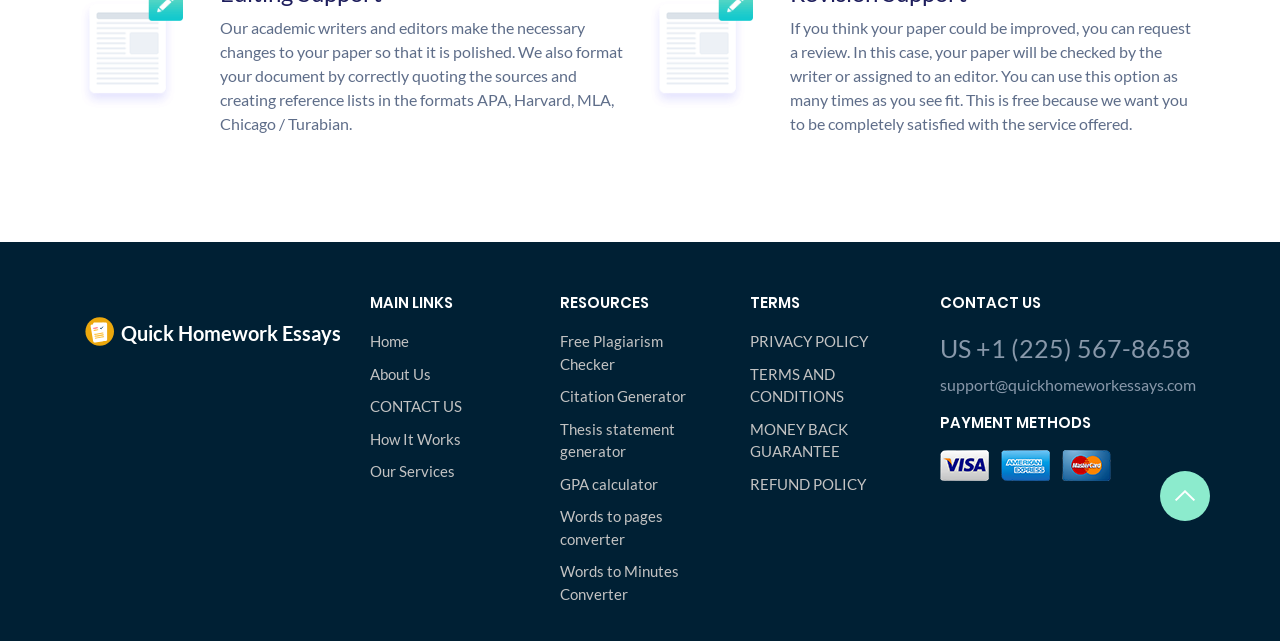Locate the bounding box coordinates of the clickable area needed to fulfill the instruction: "Check the 'PRIVACY POLICY'".

[0.586, 0.515, 0.711, 0.55]